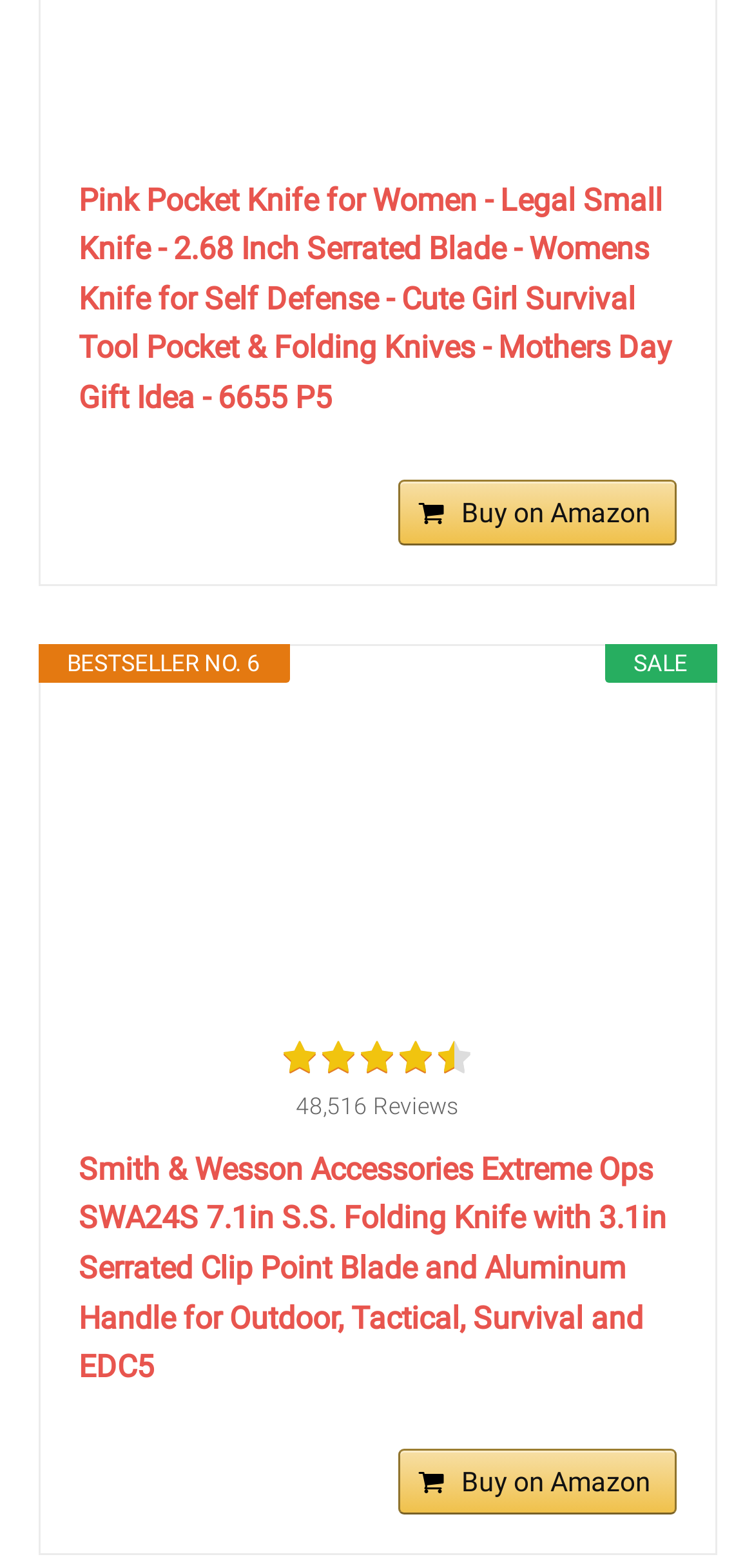Is Amazon Prime available for the first product?
Respond with a short answer, either a single word or a phrase, based on the image.

Yes